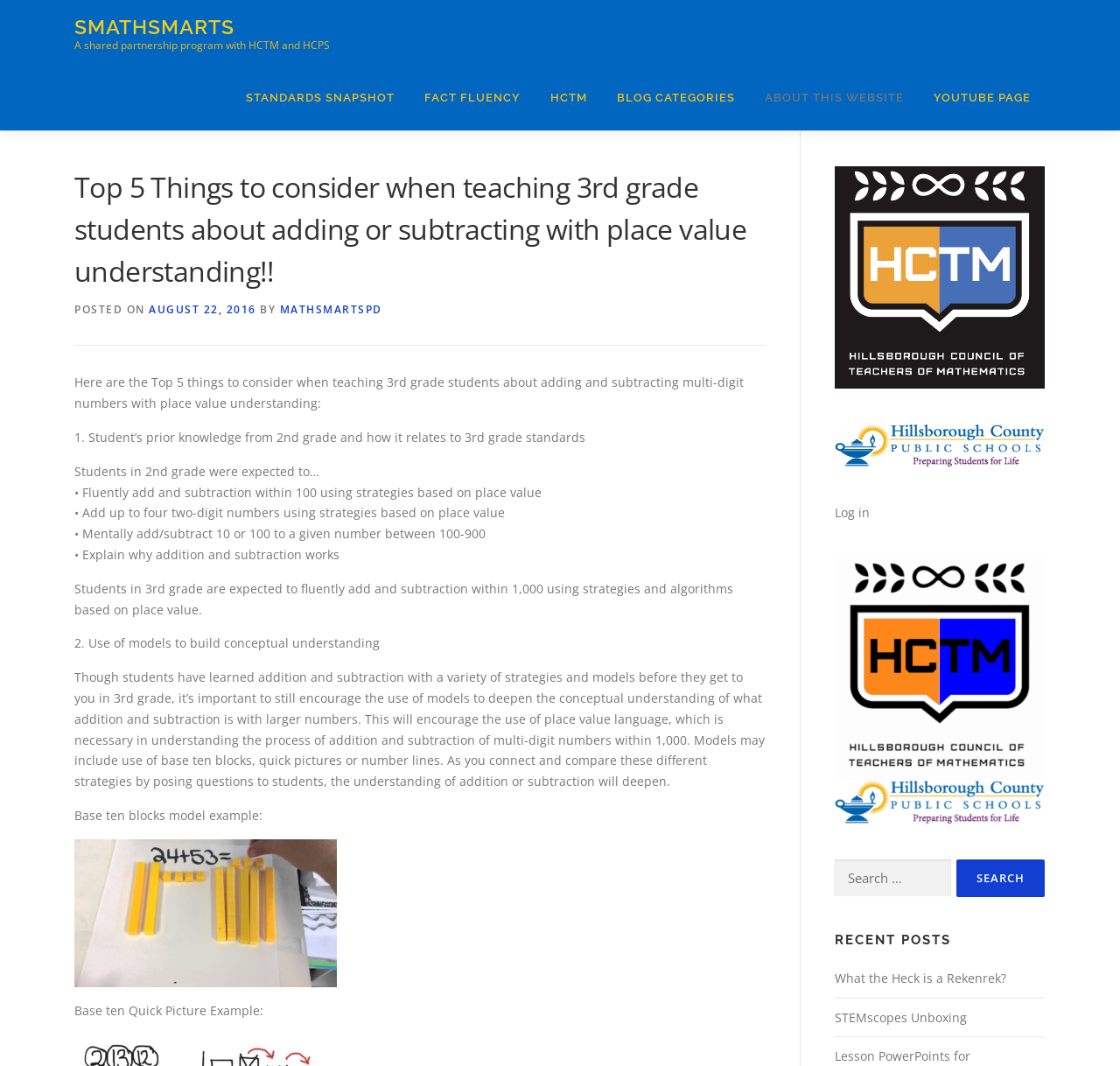Find the bounding box coordinates of the element I should click to carry out the following instruction: "Search for something".

[0.745, 0.806, 0.933, 0.841]